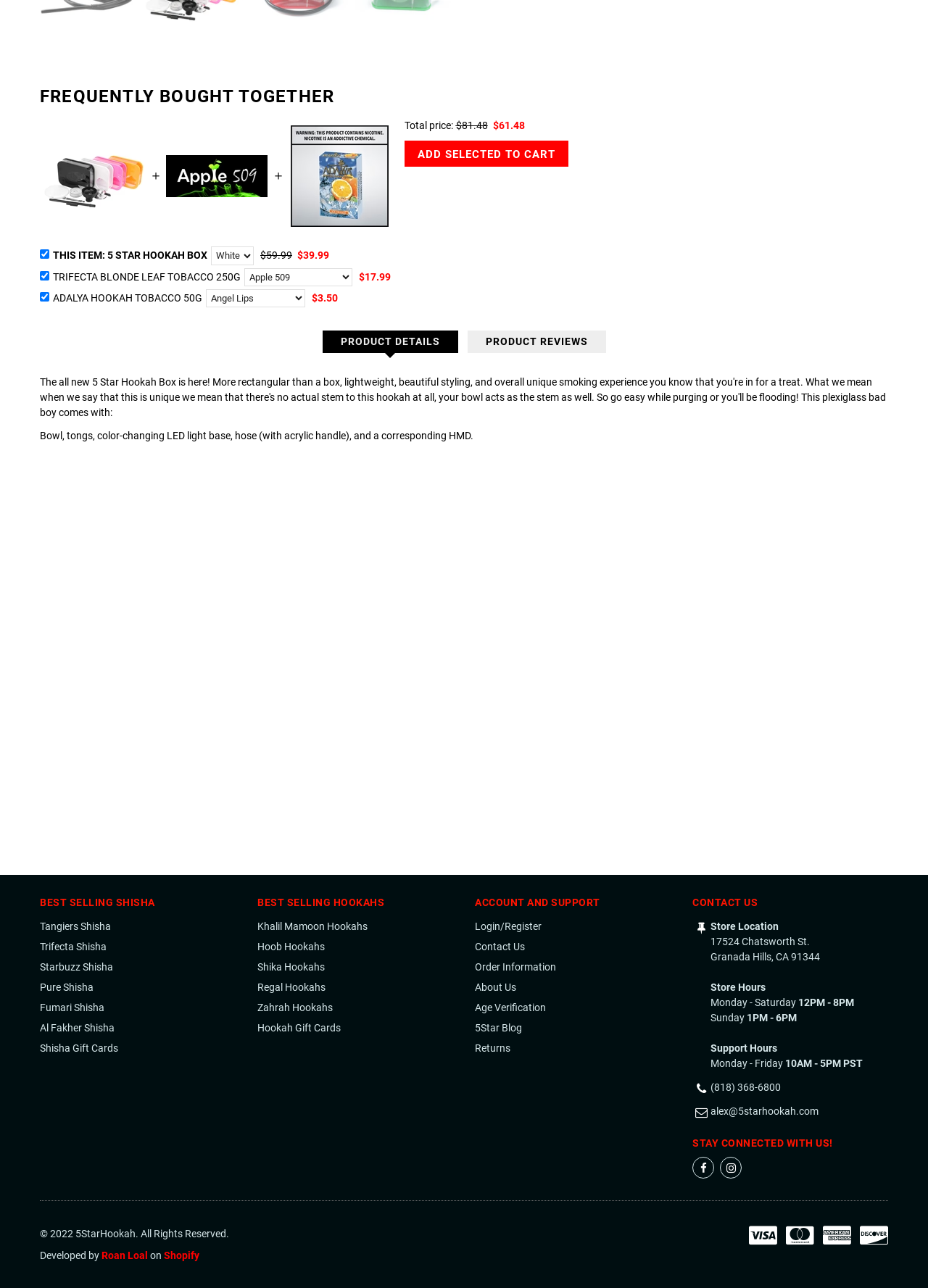What is the price of the Trifecta Blonde Leaf Tobacco 250g?
Based on the screenshot, provide your answer in one word or phrase.

$17.99